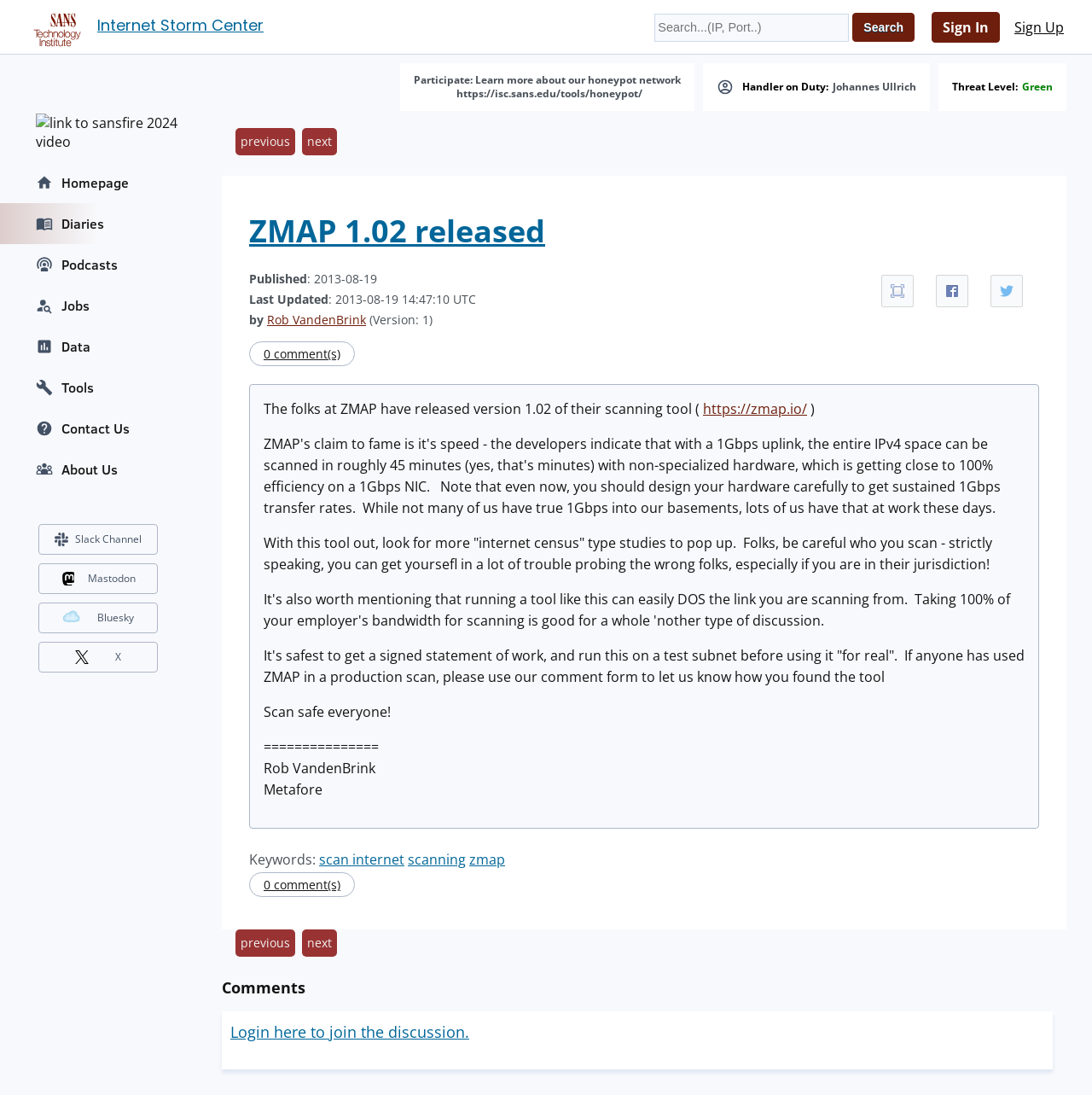Bounding box coordinates must be specified in the format (top-left x, top-left y, bottom-right x, bottom-right y). All values should be floating point numbers between 0 and 1. What are the bounding box coordinates of the UI element described as: 0 comment(s)

[0.228, 0.312, 0.325, 0.334]